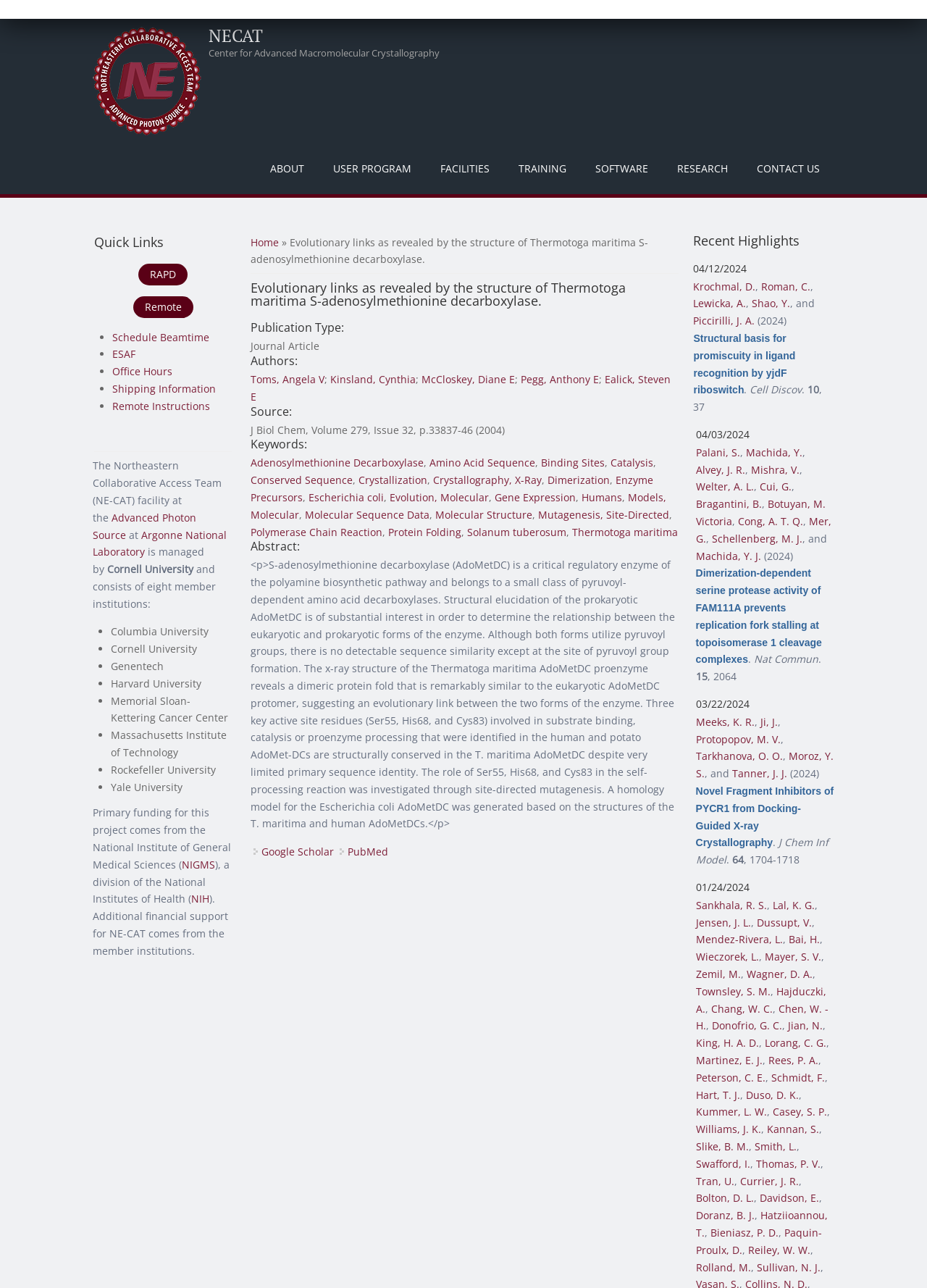Please give the bounding box coordinates of the area that should be clicked to fulfill the following instruction: "Visit the 'Advanced Photon Source' website". The coordinates should be in the format of four float numbers from 0 to 1, i.e., [left, top, right, bottom].

[0.1, 0.396, 0.212, 0.42]